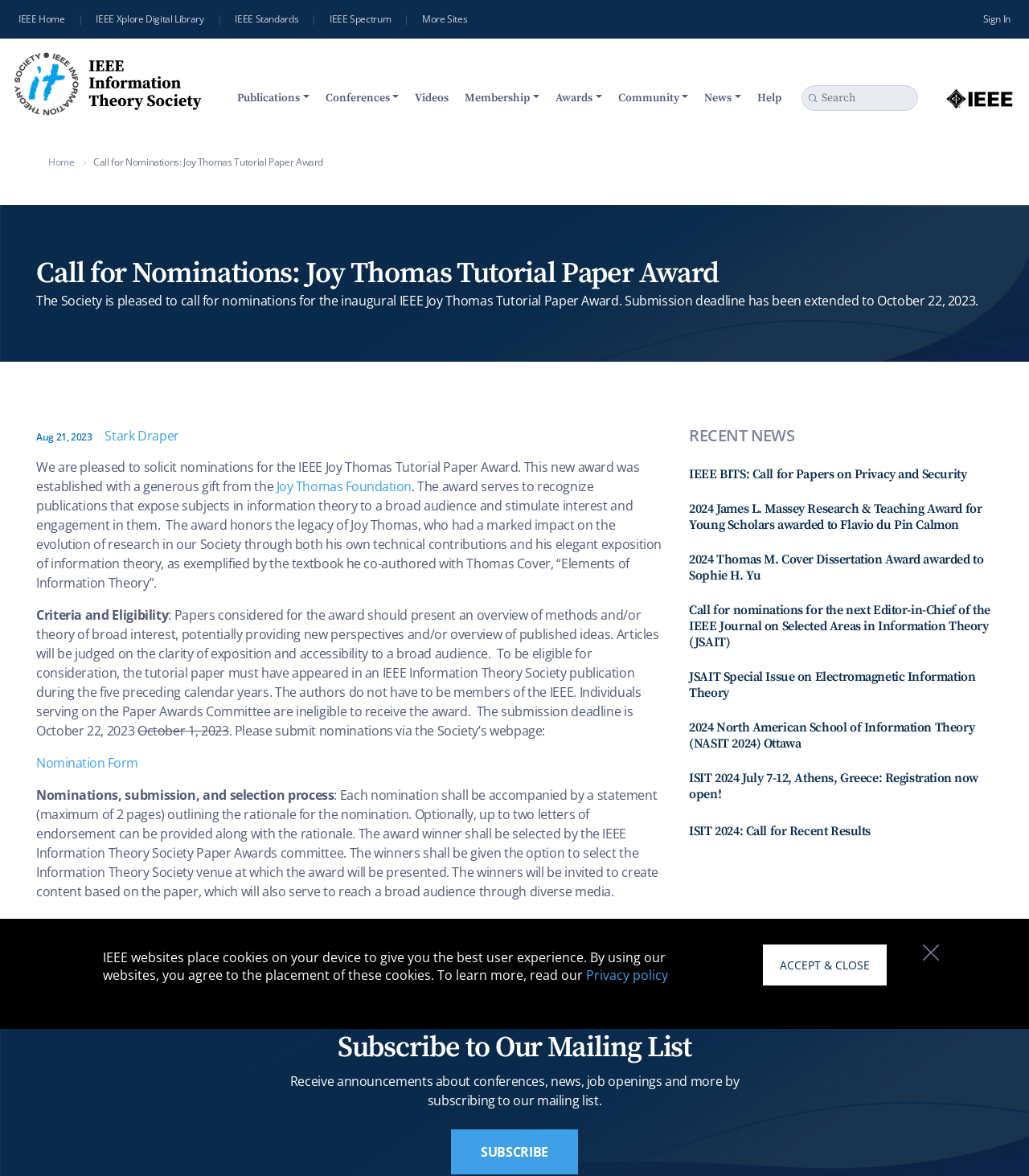Please provide the bounding box coordinates for the element that needs to be clicked to perform the following instruction: "Search for something". The coordinates should be given as four float numbers between 0 and 1, i.e., [left, top, right, bottom].

[0.767, 0.059, 0.904, 0.109]